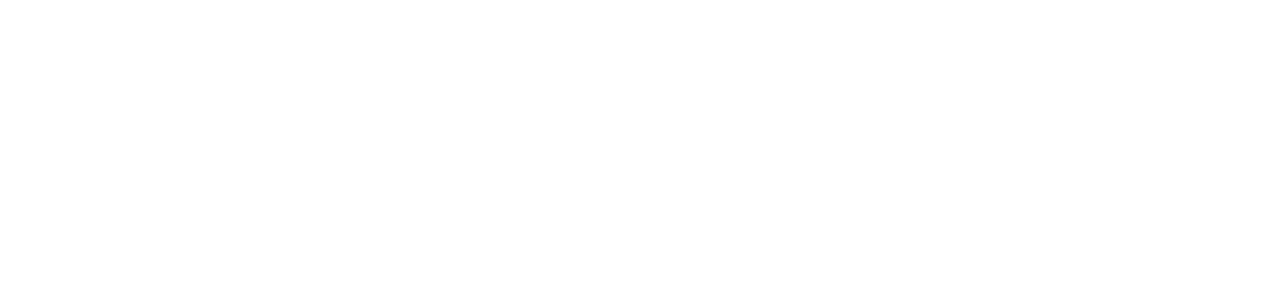Analyze the image and provide a detailed answer to the question: What is the style of the pen?

The pen is depicted in a minimalist style, emphasizing its smooth lines and elegant design, which suggests that the pen has a simple and clean aesthetic.